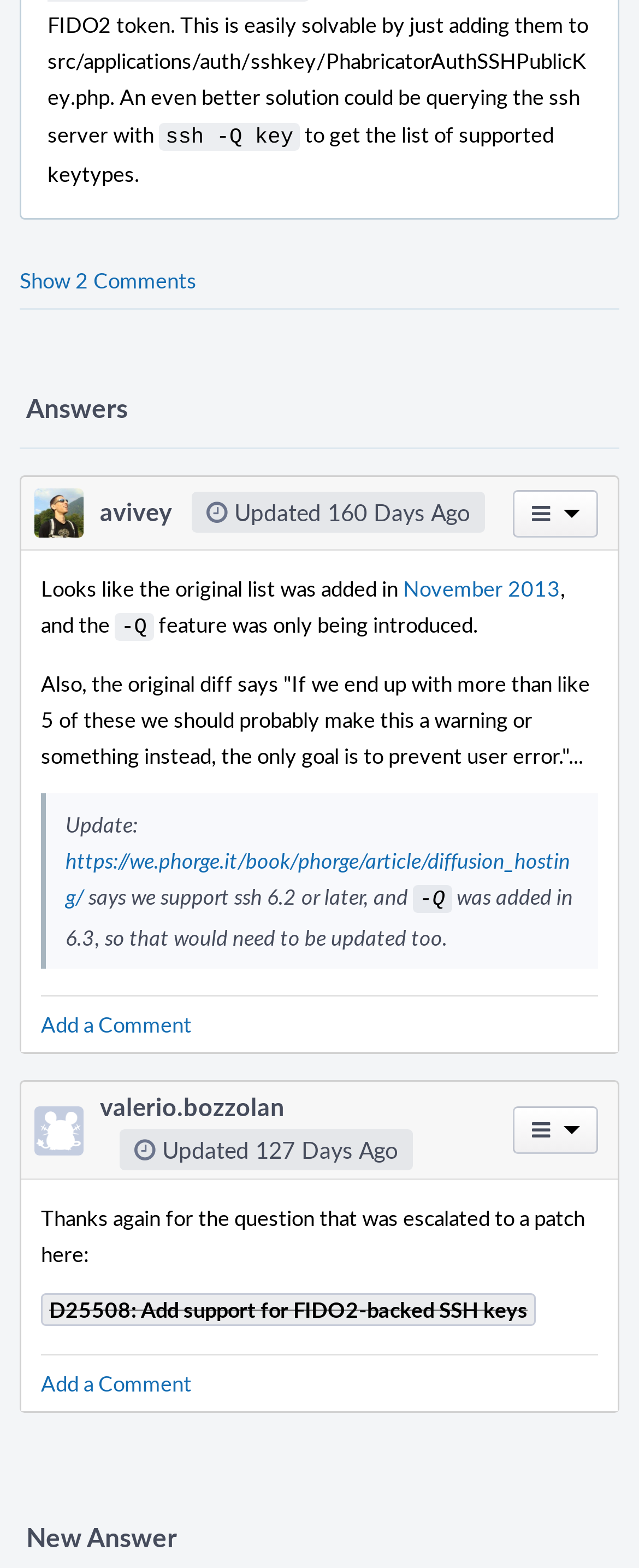Who updated the answer 160 days ago?
Using the image as a reference, give a one-word or short phrase answer.

avivey